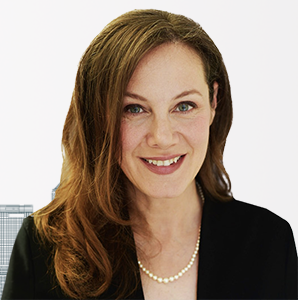Give a thorough caption of the image, focusing on all visible elements.

This image features Szilvia Booker, a prominent member of the legal community. She is depicted smiling confidently, with her long, wavy hair styled elegantly. Szilvia wears a classic black blazer, complemented by a tasteful pearl necklace, presenting a professional and approachable demeanor.

Szilvia Booker has been recognized for her strategic acumen as noted in a testimonial that highlights her ability to see the bigger picture and focus on long-term outcomes. Her expertise extends to complex criminal law cases, where she plays a vital role as both a defense and prosecution lawyer.

In addition to her legal work, Szilvia has a diverse educational background with degrees from respected institutions, including the University of Toronto and BPP Professional Education. Her notable appointments include serving as a prosecution advisor for the United Nations Office on Drugs and Crime, showcasing her involvement in high-stakes legal matters both nationally and internationally.